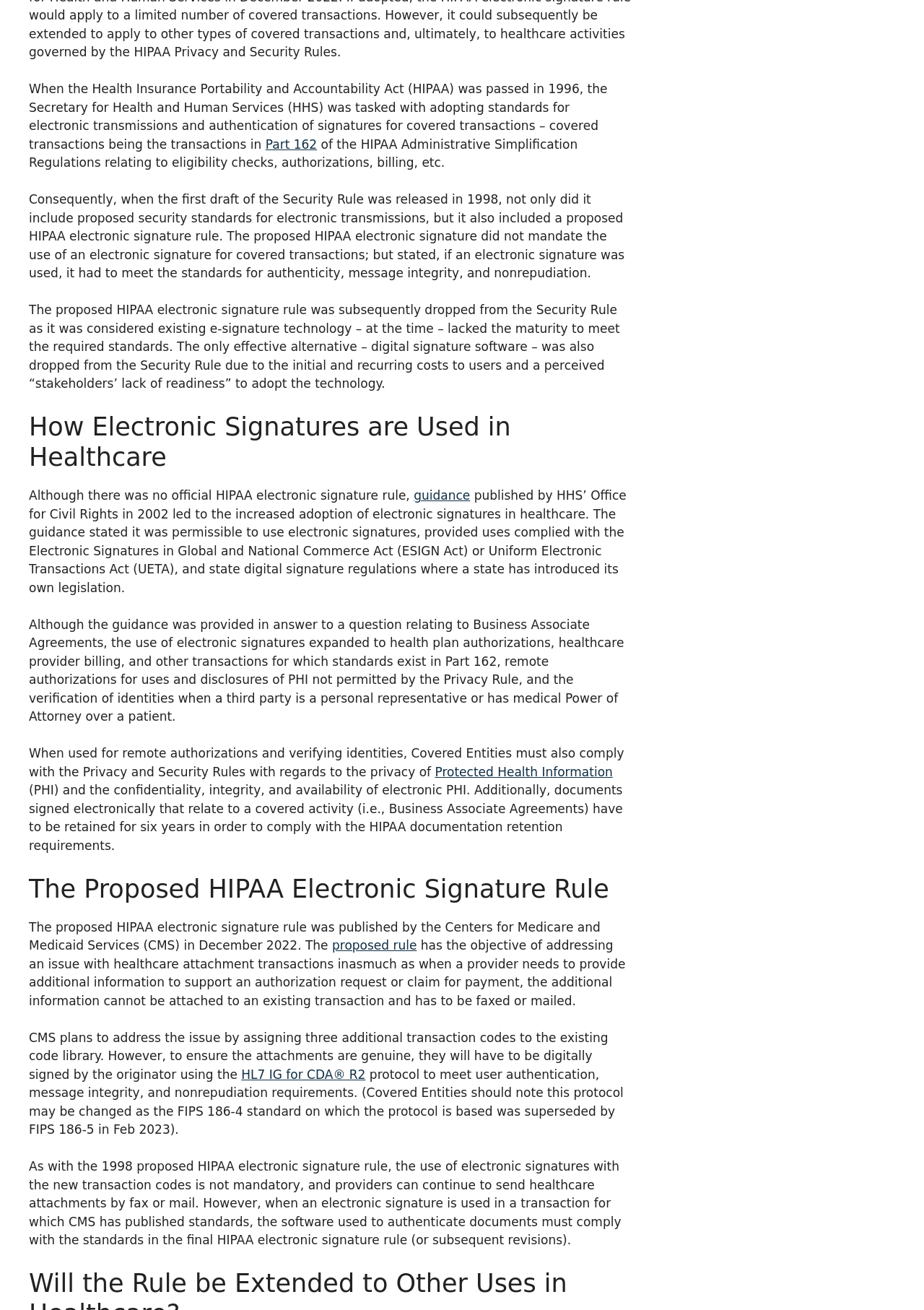Find the bounding box coordinates for the HTML element described in this sentence: "proposed rule". Provide the coordinates as four float numbers between 0 and 1, in the format [left, top, right, bottom].

[0.359, 0.716, 0.451, 0.727]